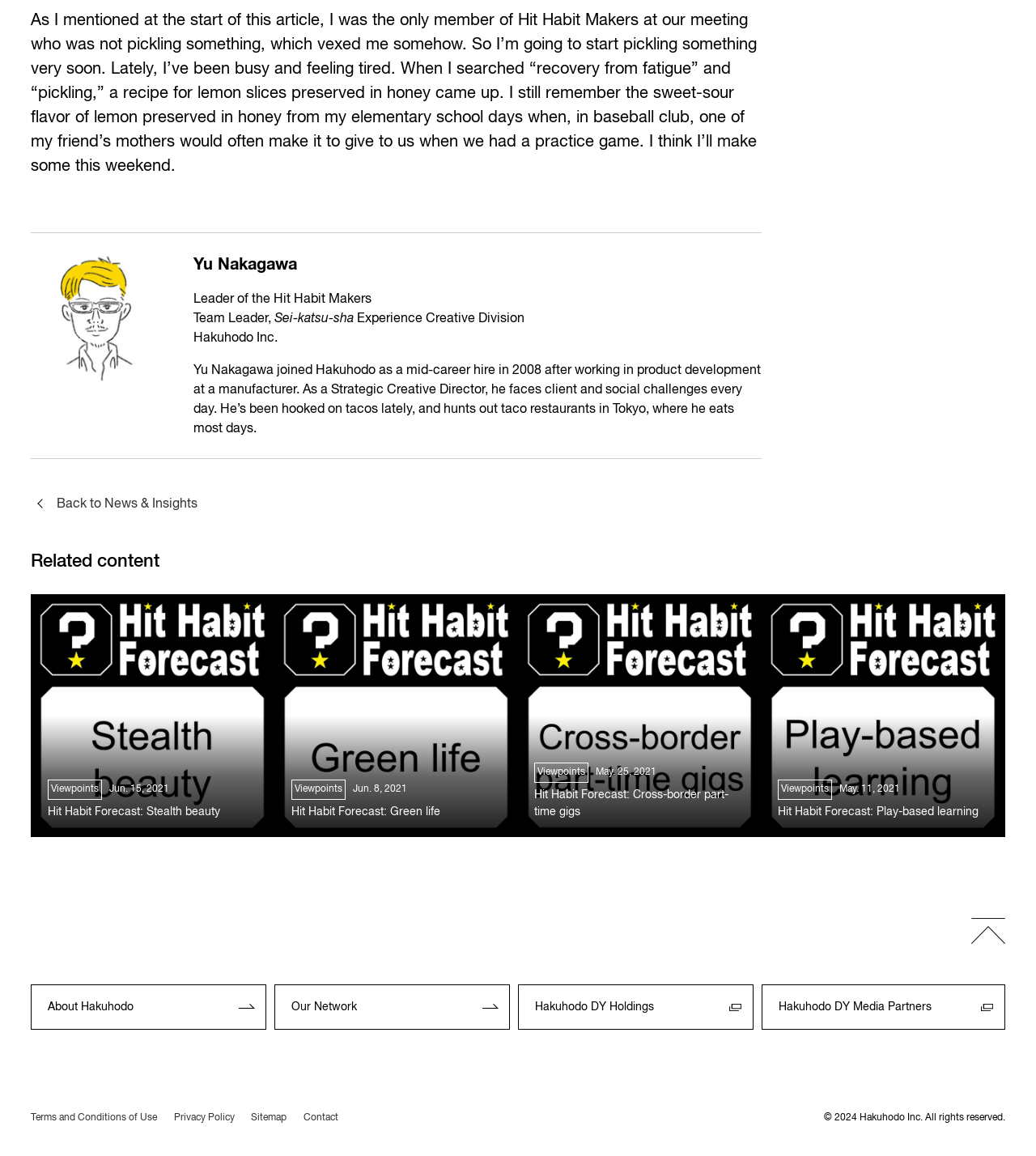Respond to the question with just a single word or phrase: 
What is the name of the team led by Yu Nakagawa?

Hit Habit Makers